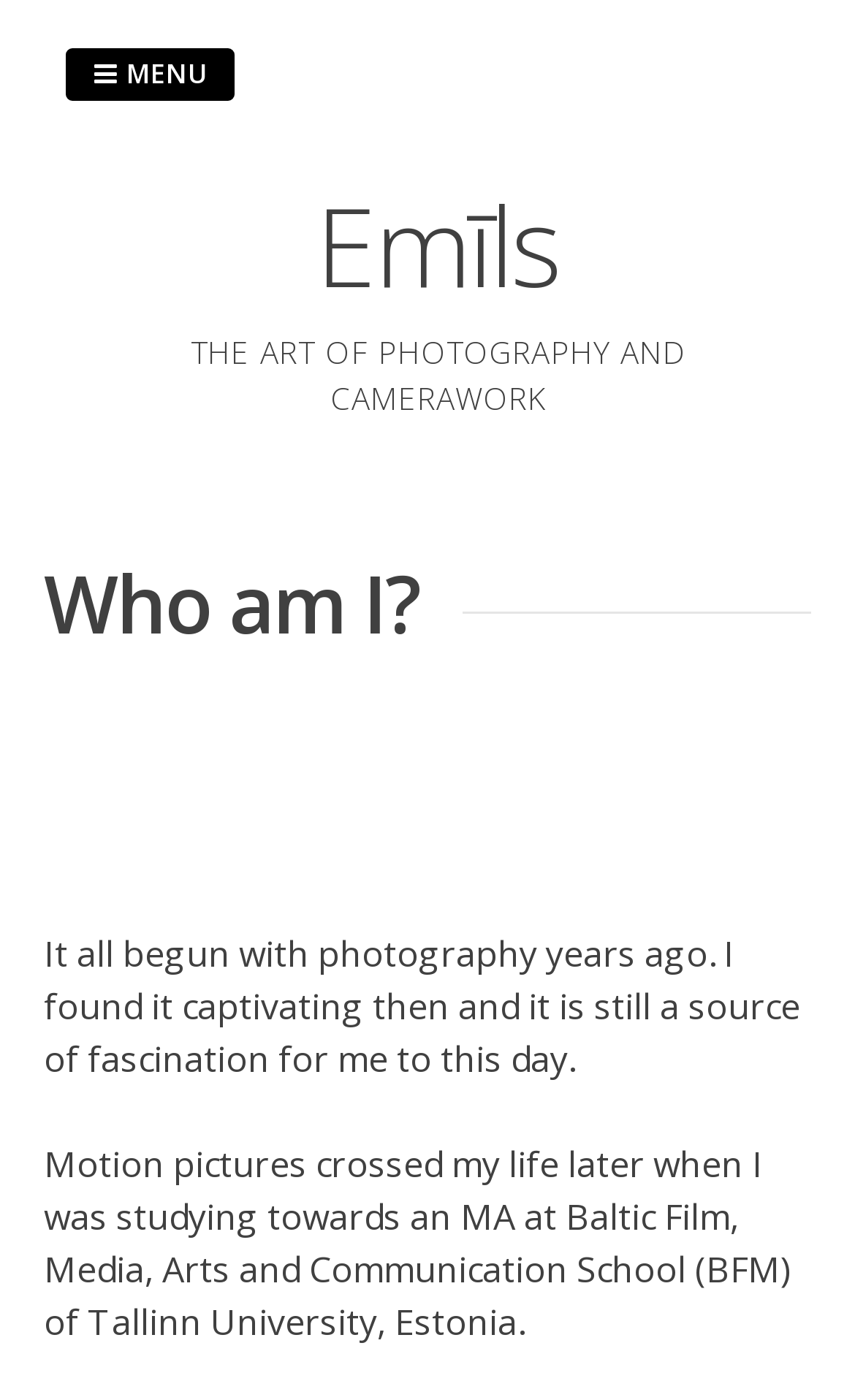What is the name of the person?
Answer with a single word or short phrase according to what you see in the image.

Emīls